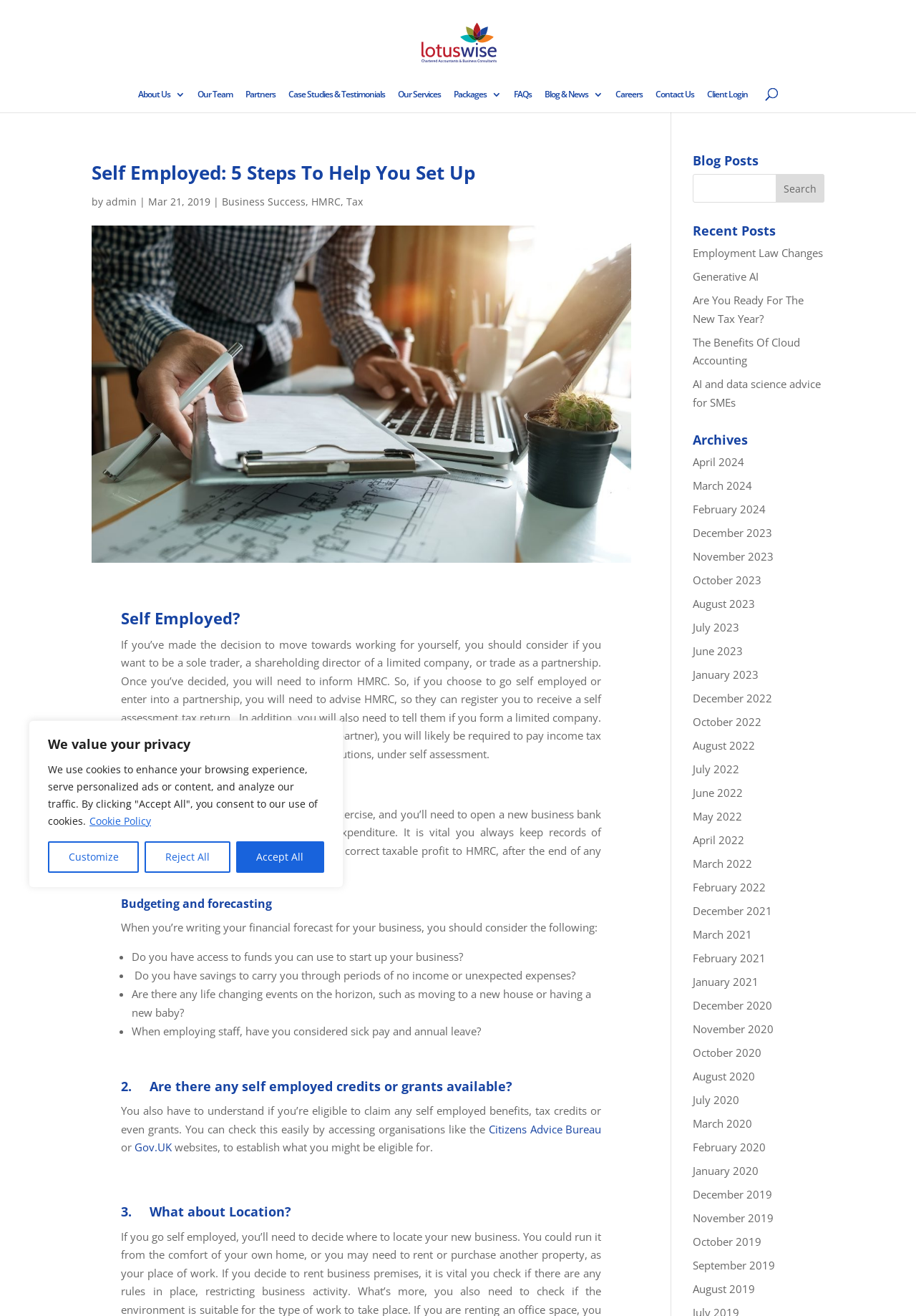What is the purpose of budgeting and forecasting?
Based on the content of the image, thoroughly explain and answer the question.

The webpage mentions budgeting and forecasting as an important step in setting up as self-employed. It appears that the purpose of this is to plan for business expenses, as the text mentions considering factors such as access to funds, savings, and life-changing events.